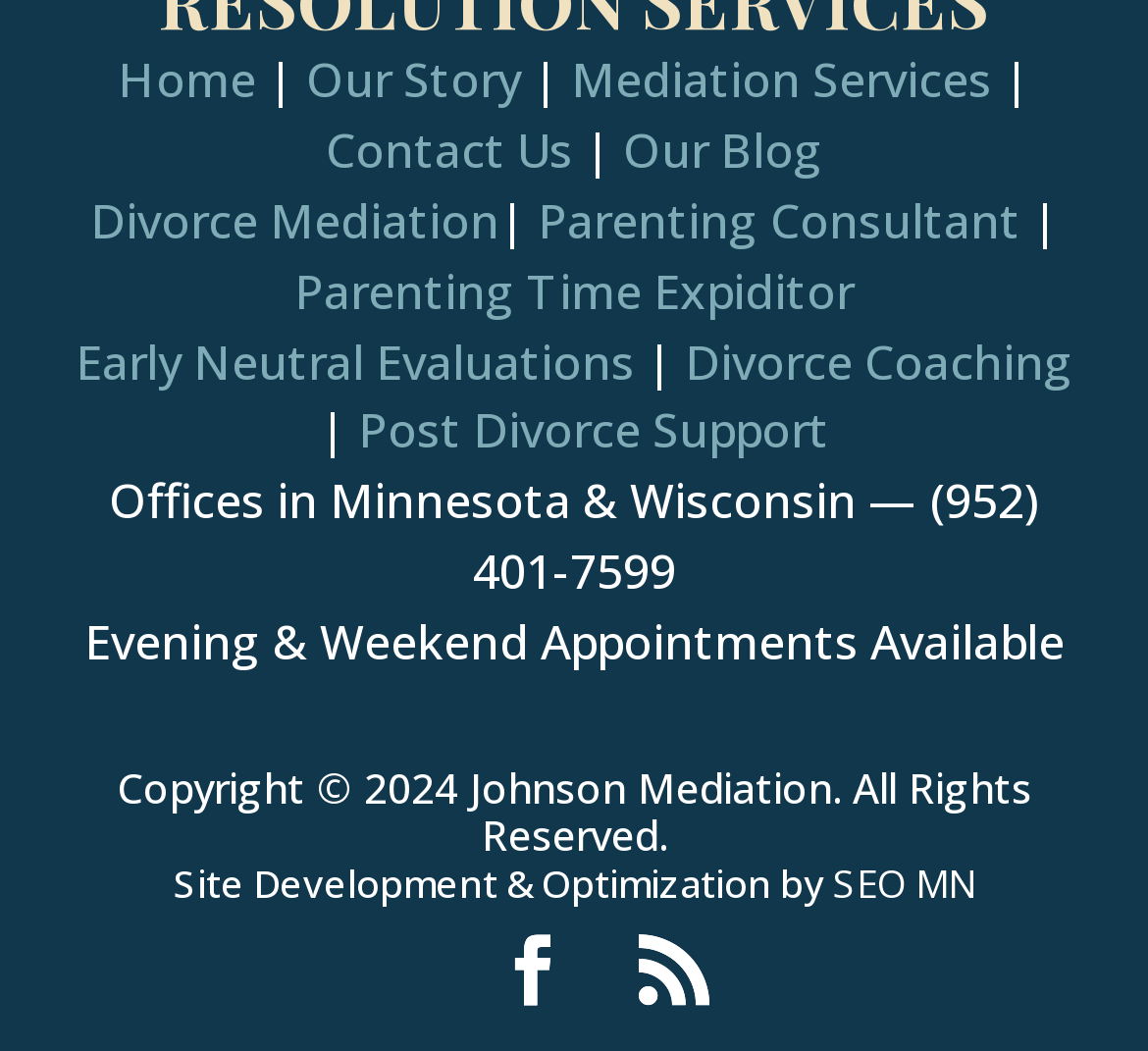What is the name of the company that developed the website?
Give a comprehensive and detailed explanation for the question.

I found the company name mentioned in the link 'SEO MN' which is part of the static text 'Site Development & Optimization by'.